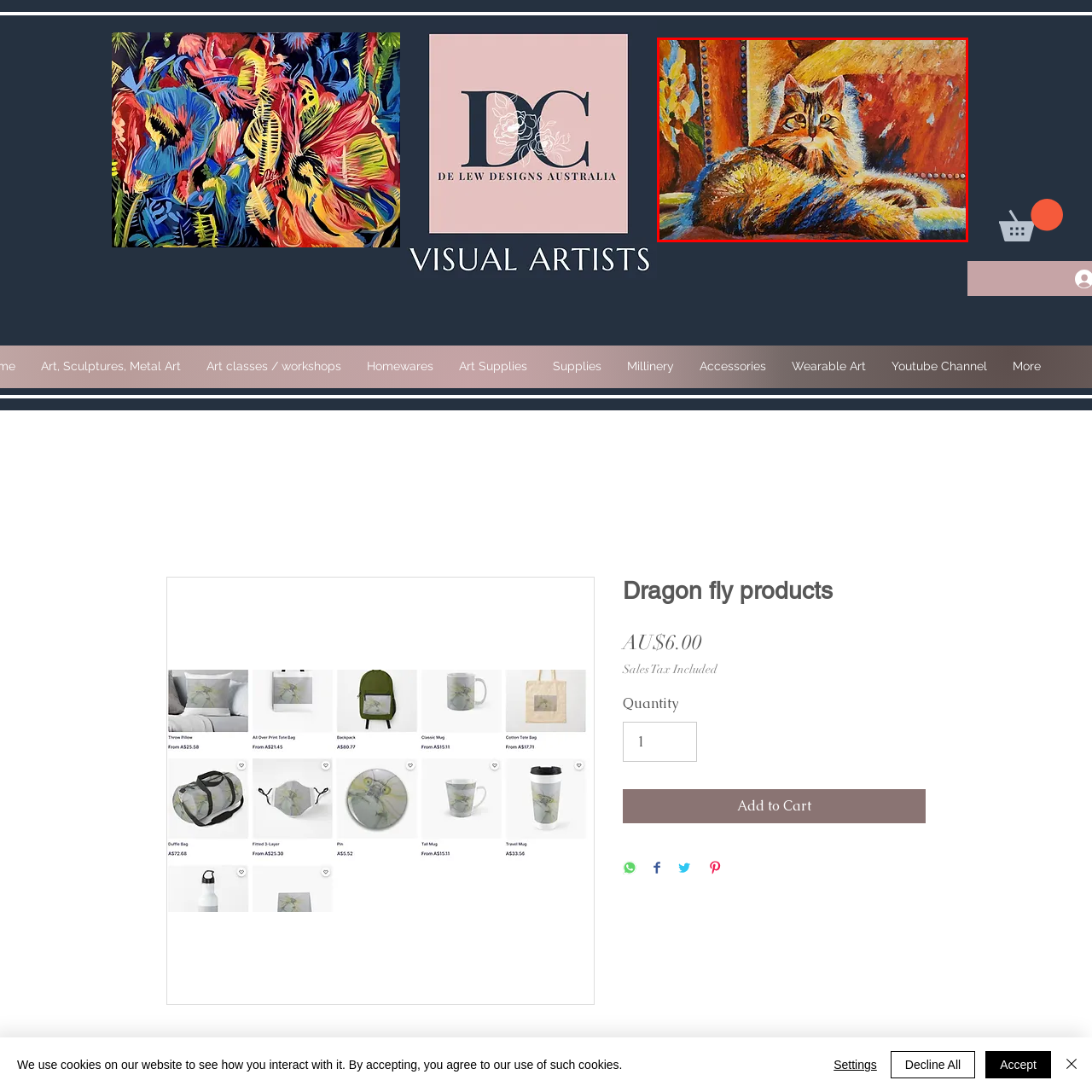View the section of the image outlined in red, What is the overall atmosphere of the scene? Provide your response in a single word or brief phrase.

Warm and inviting